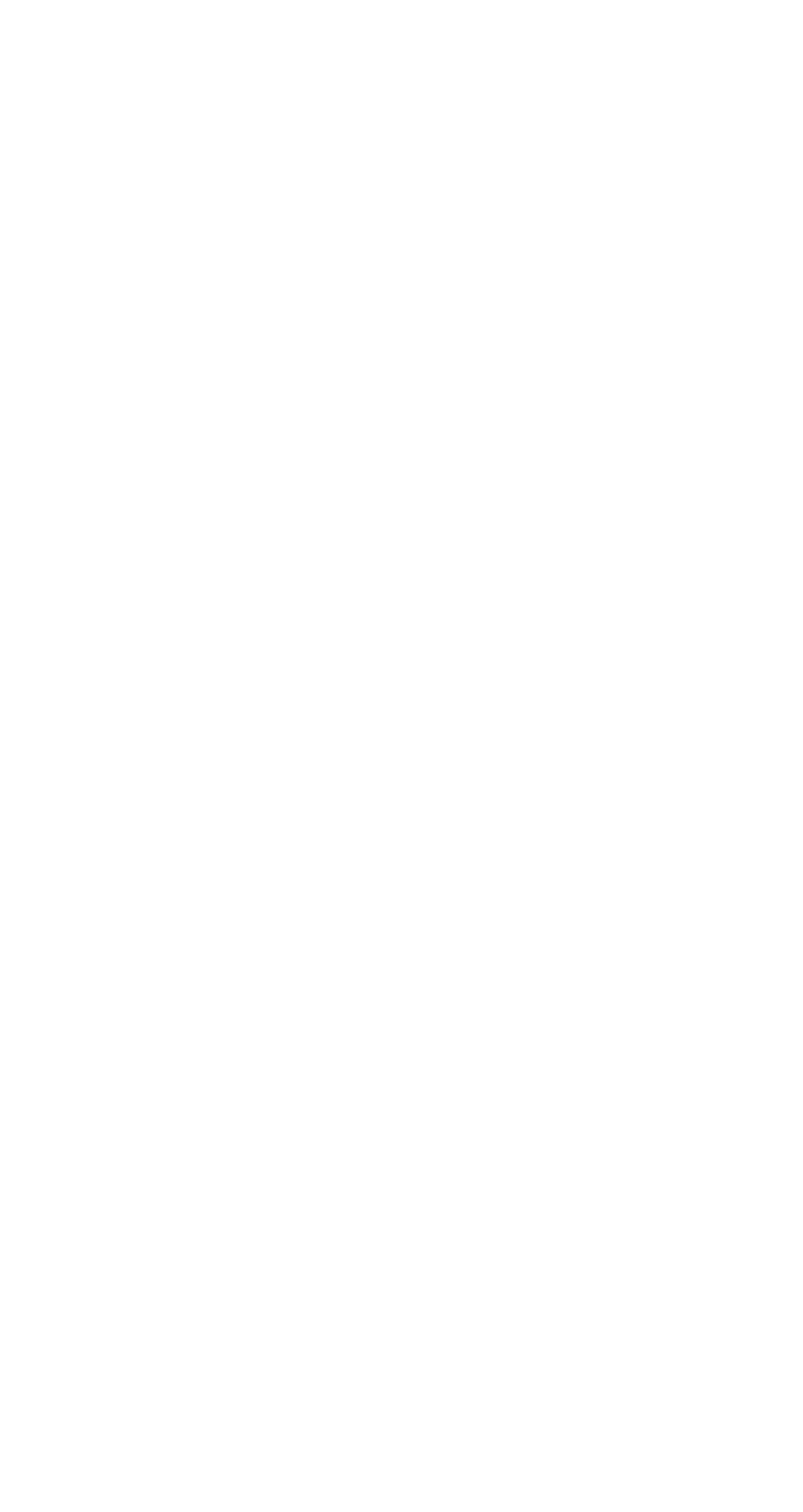Bounding box coordinates are to be given in the format (top-left x, top-left y, bottom-right x, bottom-right y). All values must be floating point numbers between 0 and 1. Provide the bounding box coordinate for the UI element described as: West Country and South West

[0.026, 0.6, 0.438, 0.619]